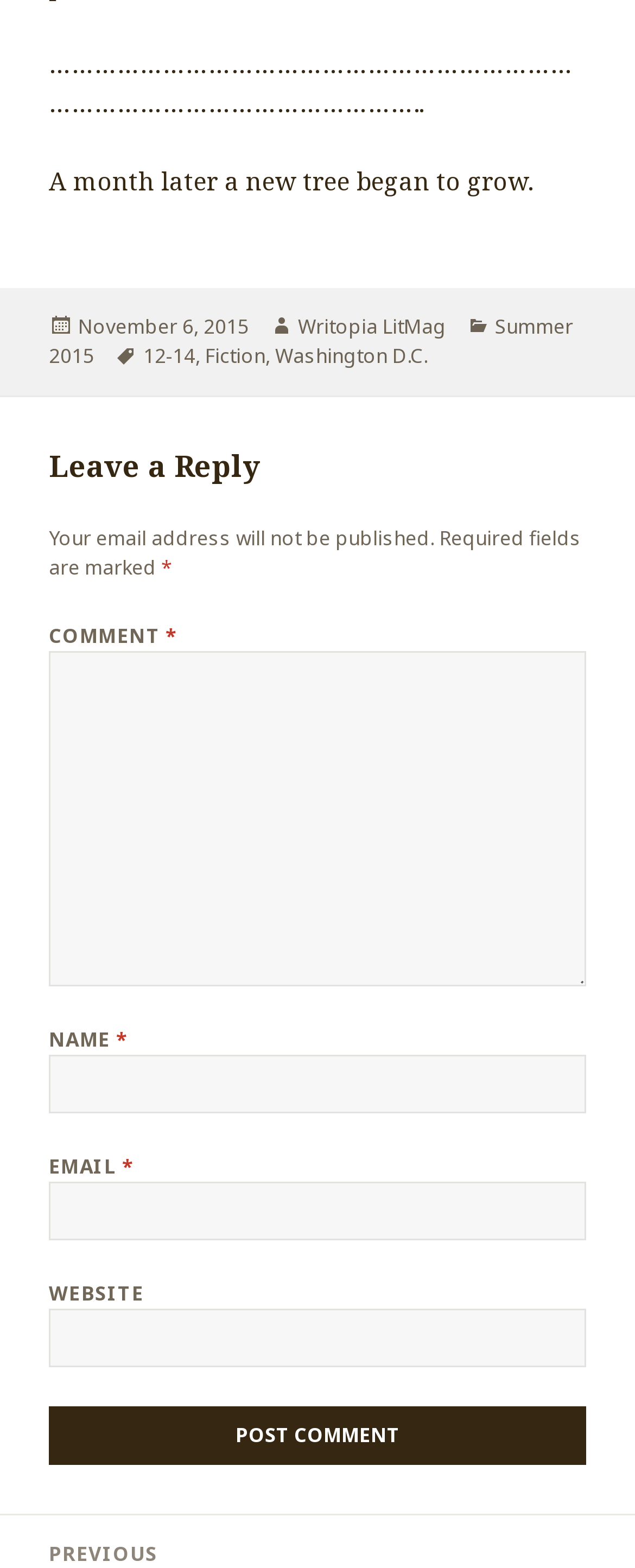Please study the image and answer the question comprehensively:
What is the author of the post?

I found the author of the post by looking at the footer section of the webpage, where it says 'Author' followed by a link with the author's name 'Writopia LitMag'.